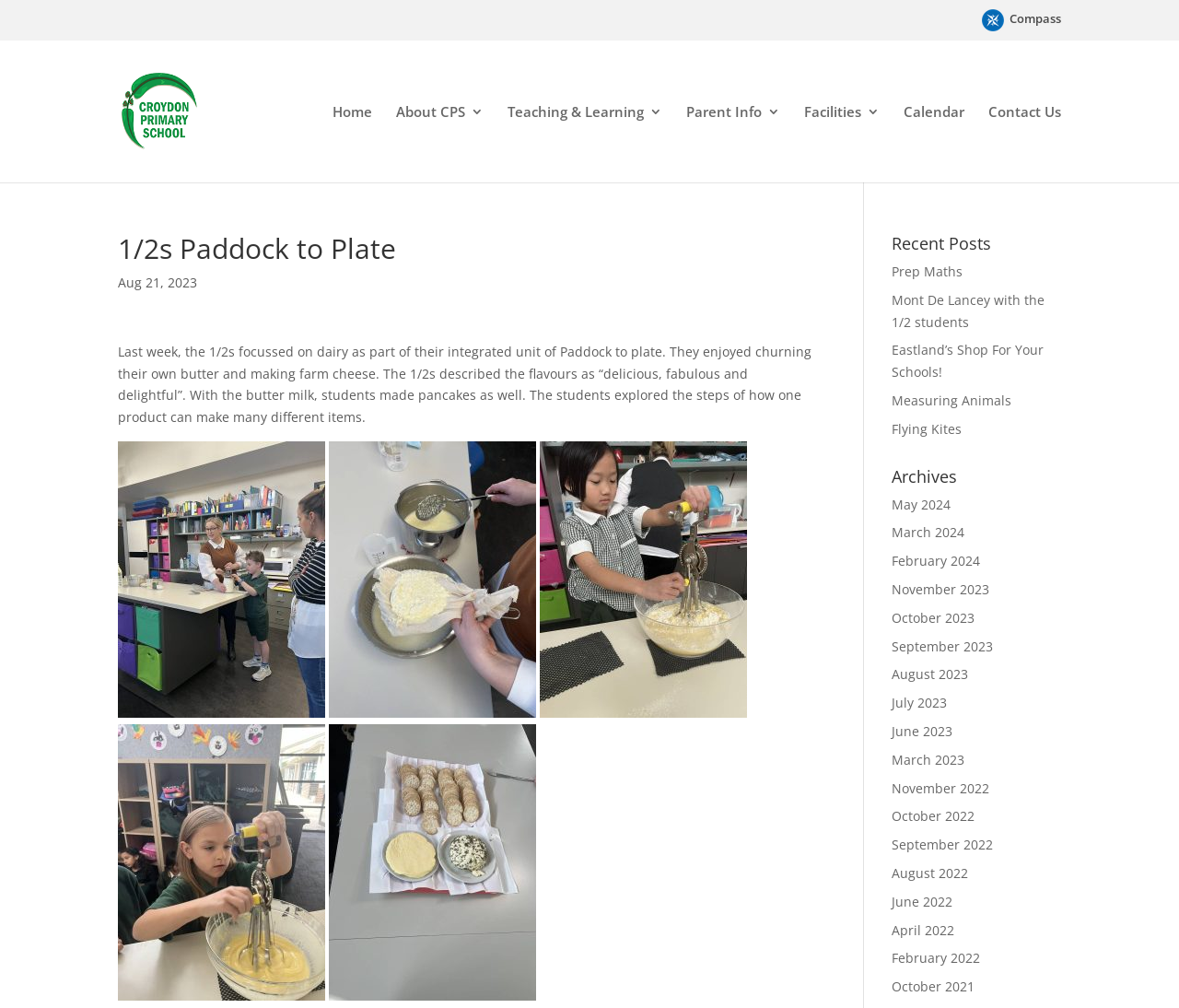Locate the bounding box coordinates of the clickable element to fulfill the following instruction: "Explore the 'Recent Posts' section". Provide the coordinates as four float numbers between 0 and 1 in the format [left, top, right, bottom].

[0.756, 0.233, 0.9, 0.259]